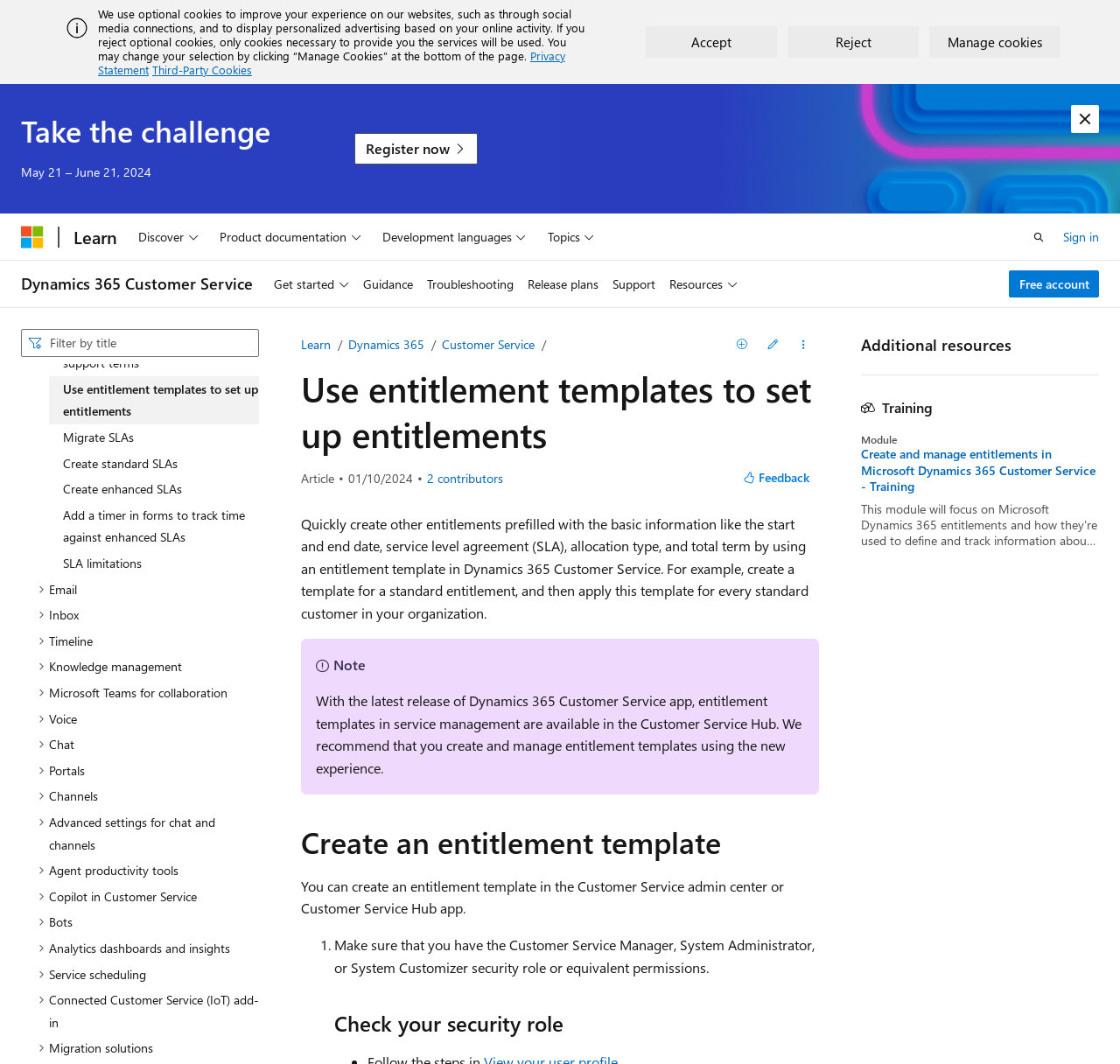Can you show the bounding box coordinates of the region to click on to complete the task described in the instruction: "Click the 'Get started' button"?

[0.238, 0.245, 0.318, 0.289]